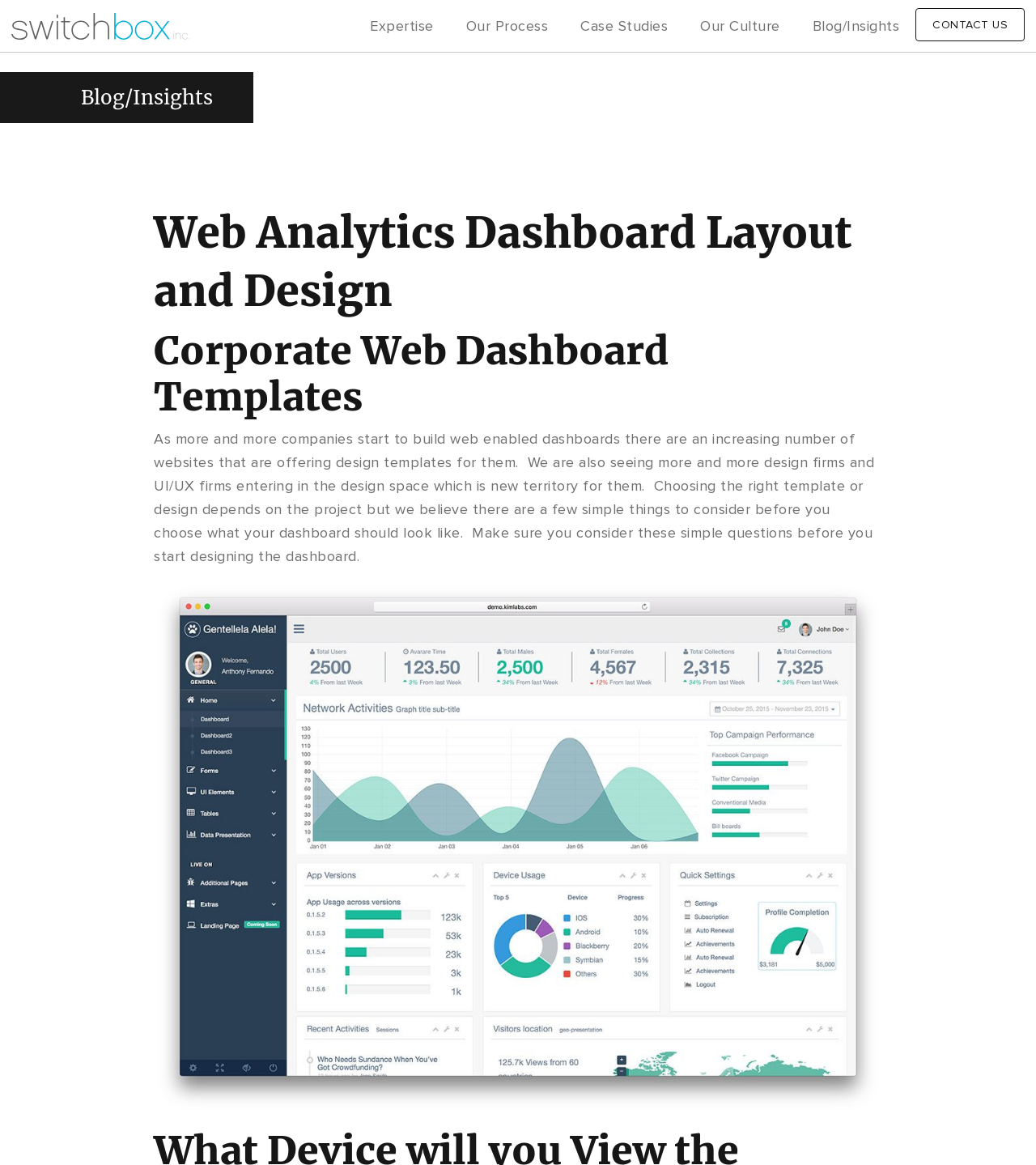Give a detailed account of the webpage.

The webpage is about web analytics dashboard layout and design, with a focus on considerations for building web-enabled dashboards. At the top left, there is a logo image and a link to "Switchbox, Inc." Next to it, there are several links to different sections of the website, including "Expertise", "Our Process", "Case Studies", "Our Culture", "Blog/Insights", and "CONTACT US". 

Below the top navigation bar, there is a main content section. It starts with a heading "Blog/Insights" followed by a subheading "Web Analytics Dashboard Layout and Design". There is a paragraph of text that discusses the increasing number of websites offering design templates for web-enabled dashboards and the importance of considering a few simple questions before designing a dashboard. 

To the right of the text, there is an image of a web application dashboard for Bootstrap. Below the text and image, there are two more headings: "Corporate Web Dashboard Templates" and another one that is not specified. The overall layout is organized, with clear headings and concise text, making it easy to navigate and read.